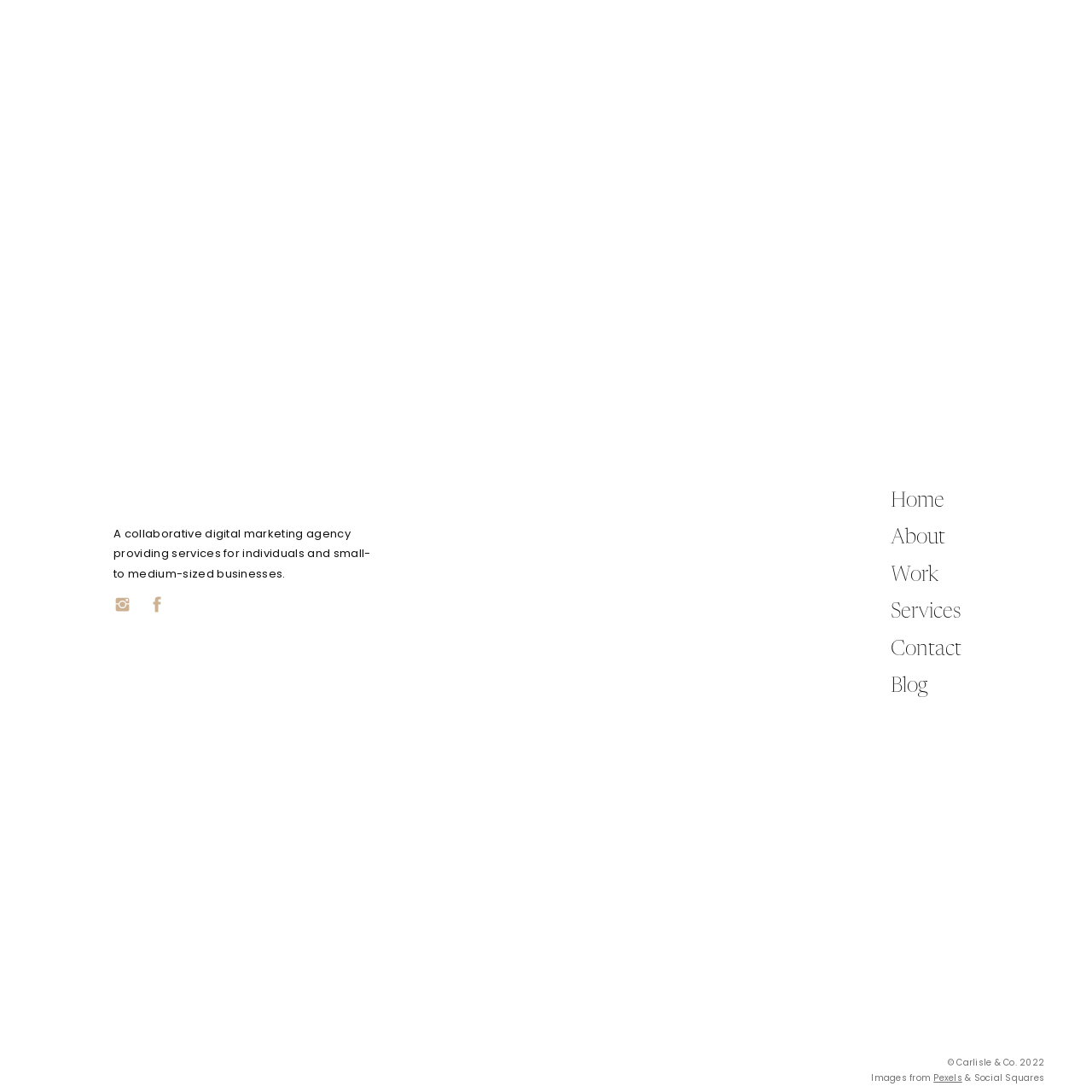What does the heart emoji represent?
Inspect the highlighted part of the image and provide a single word or phrase as your answer.

Passionate approach